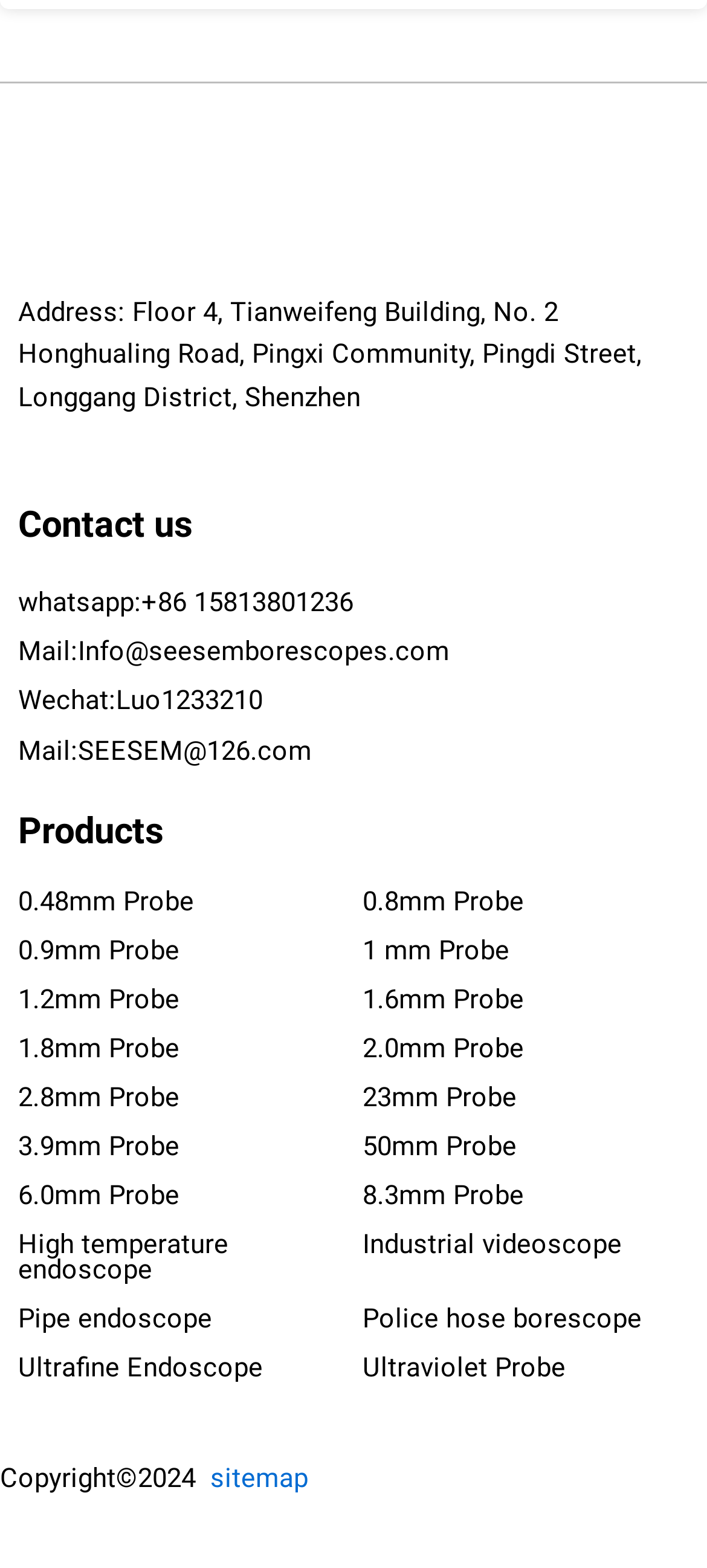Identify the bounding box coordinates for the UI element mentioned here: "Ultraviolet Probe". Provide the coordinates as four float values between 0 and 1, i.e., [left, top, right, bottom].

[0.513, 0.864, 0.974, 0.884]